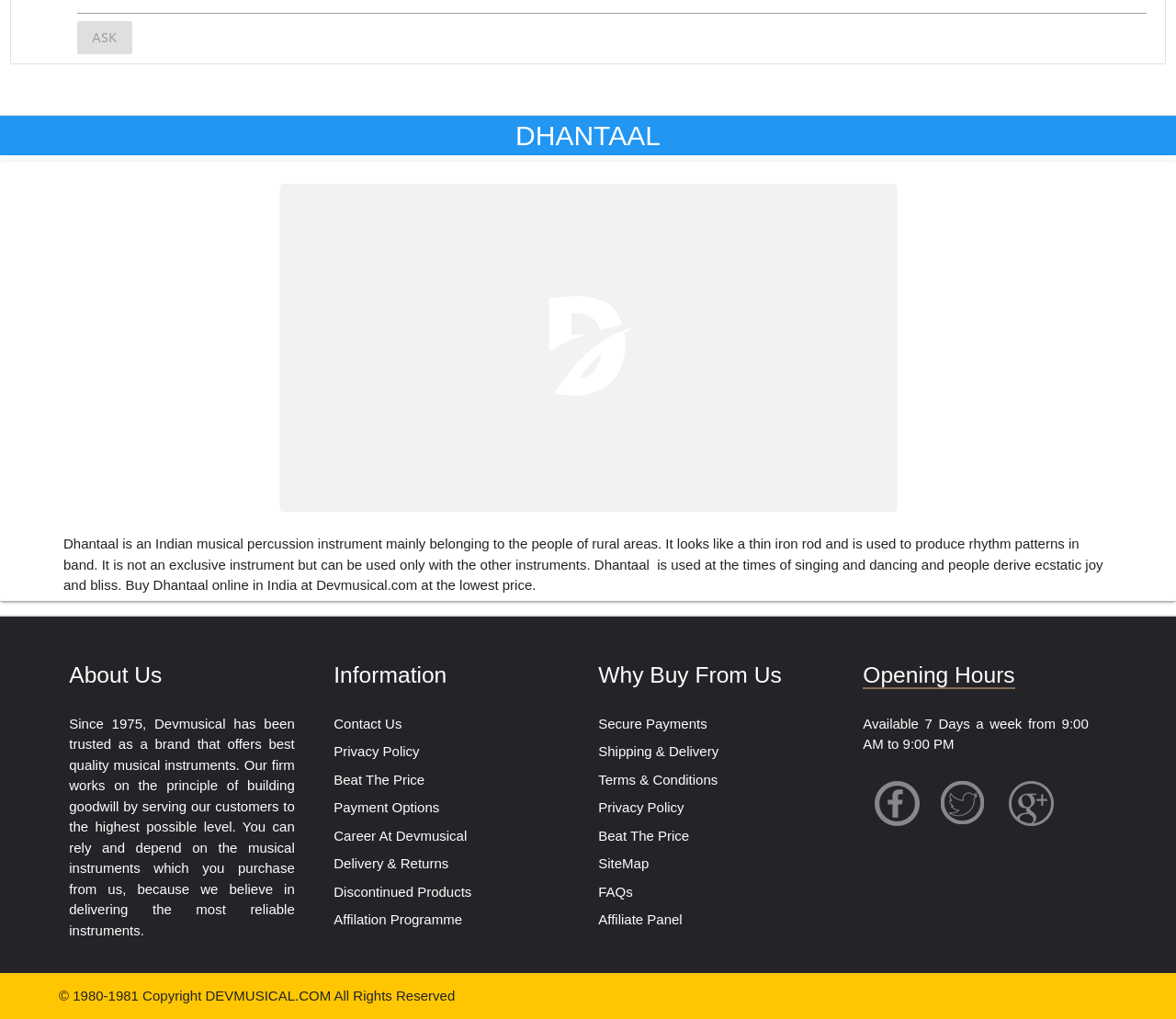Respond with a single word or phrase to the following question: What is the principle of Devmusical's firm?

Building goodwill by serving customers